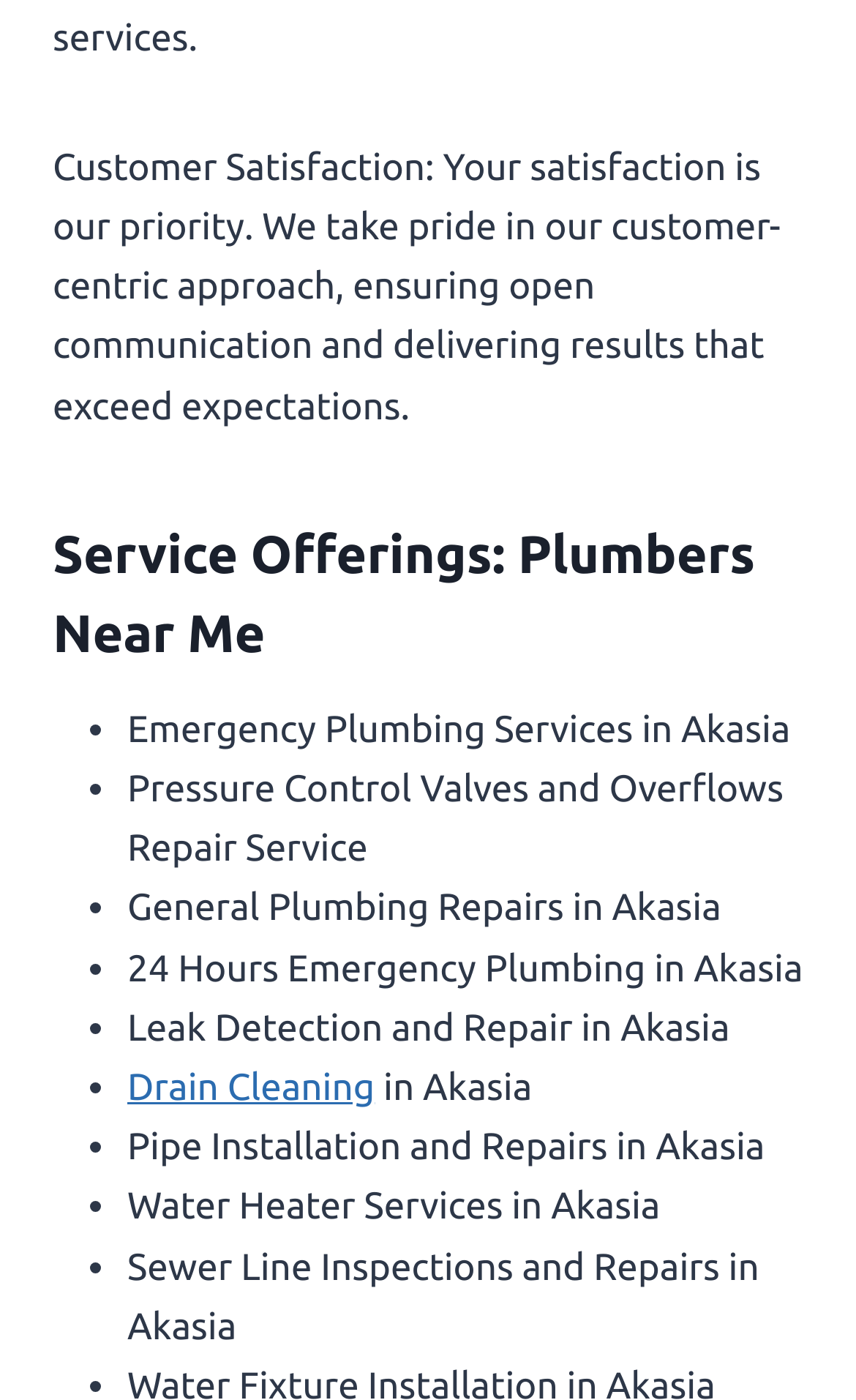Extract the bounding box coordinates of the UI element described by: "Drain Cleaning". The coordinates should include four float numbers ranging from 0 to 1, e.g., [left, top, right, bottom].

[0.149, 0.762, 0.438, 0.792]